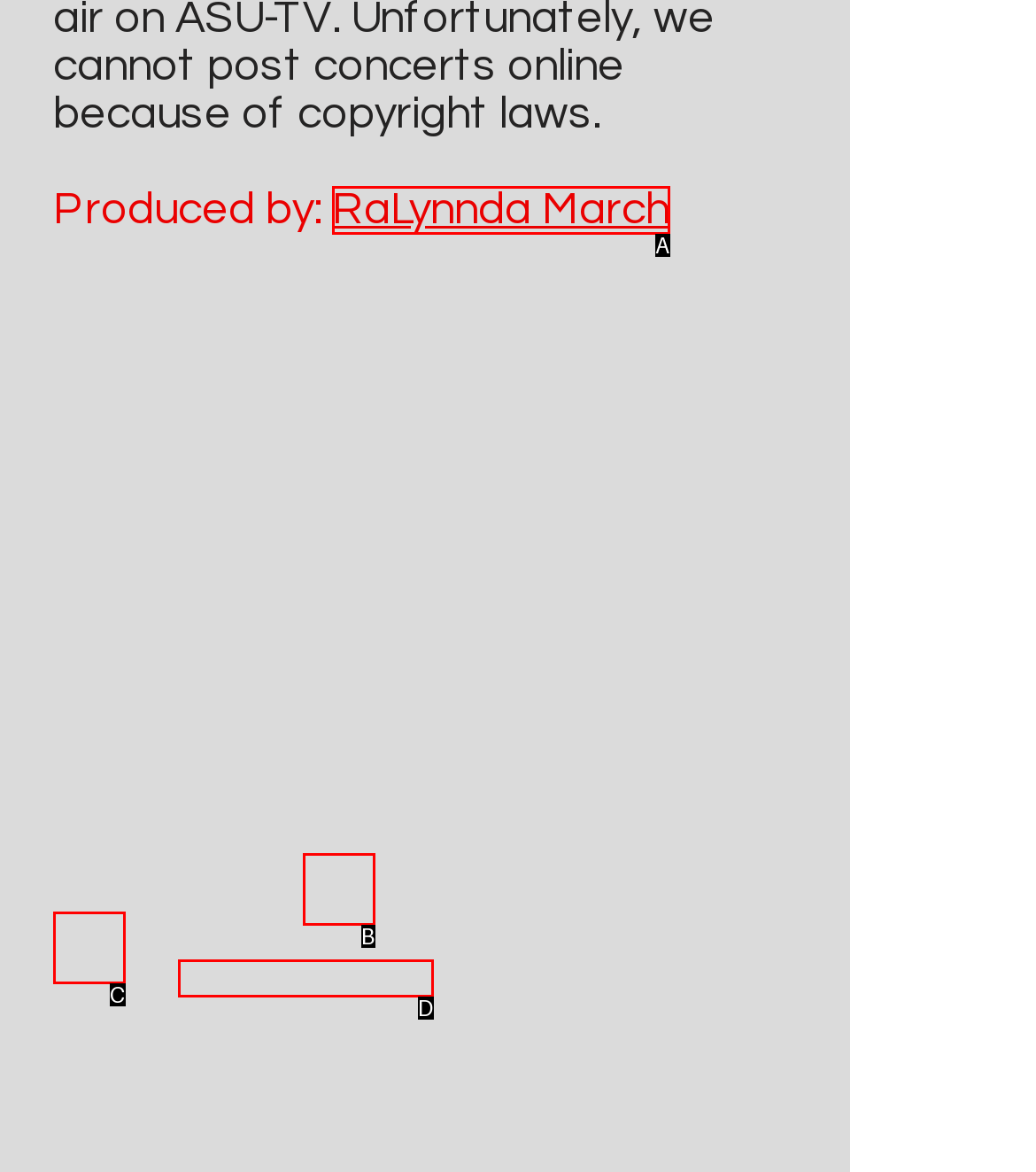Identify the bounding box that corresponds to: RaLynnda March
Respond with the letter of the correct option from the provided choices.

A